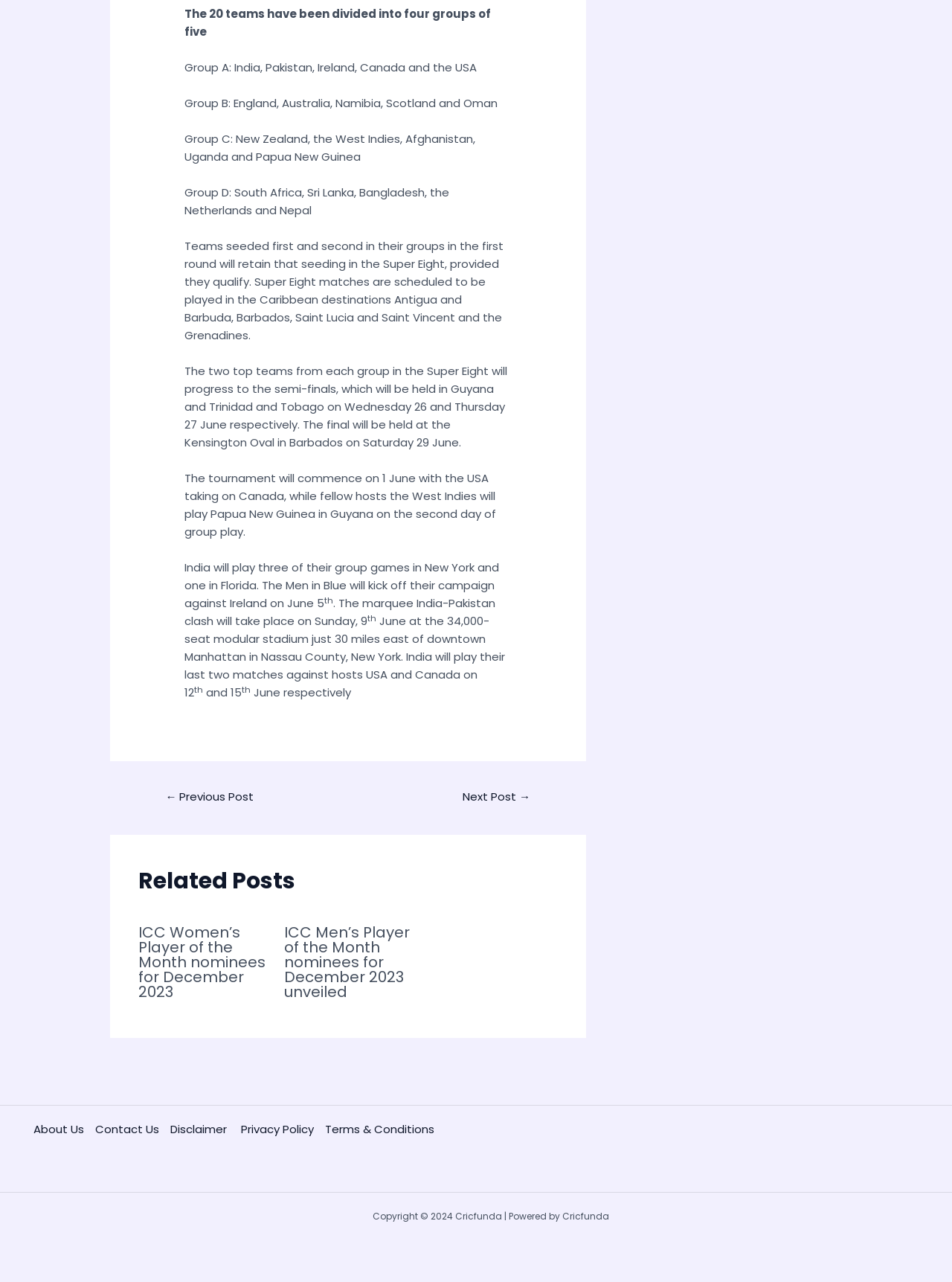Bounding box coordinates should be provided in the format (top-left x, top-left y, bottom-right x, bottom-right y) with all values between 0 and 1. Identify the bounding box for this UI element: About Us

[0.035, 0.874, 0.1, 0.888]